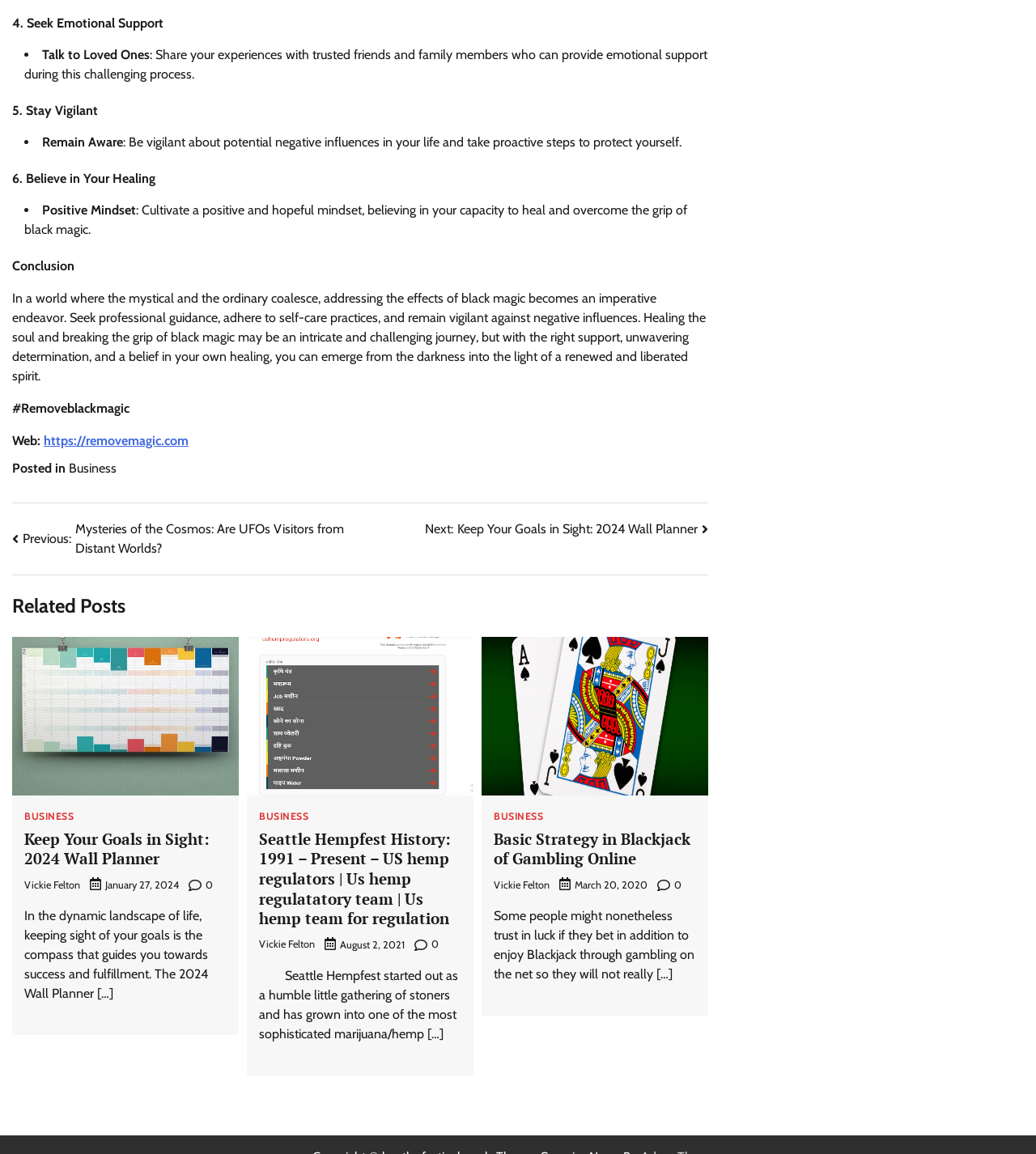Please find the bounding box coordinates of the clickable region needed to complete the following instruction: "Click the link to remove black magic". The bounding box coordinates must consist of four float numbers between 0 and 1, i.e., [left, top, right, bottom].

[0.042, 0.375, 0.182, 0.388]